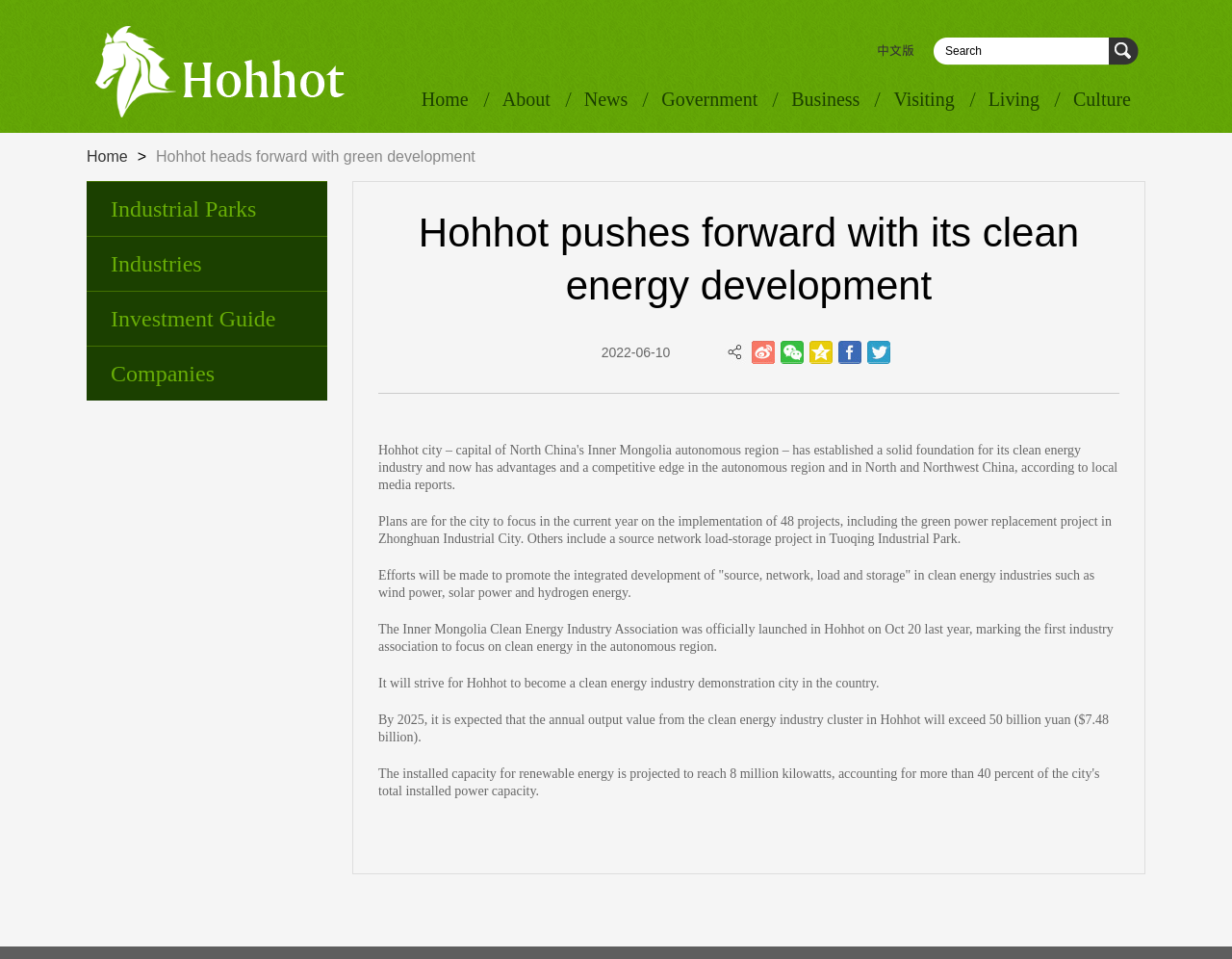Respond to the question below with a single word or phrase:
What is the name of the industry association launched in Hohhot?

Inner Mongolia Clean Energy Industry Association